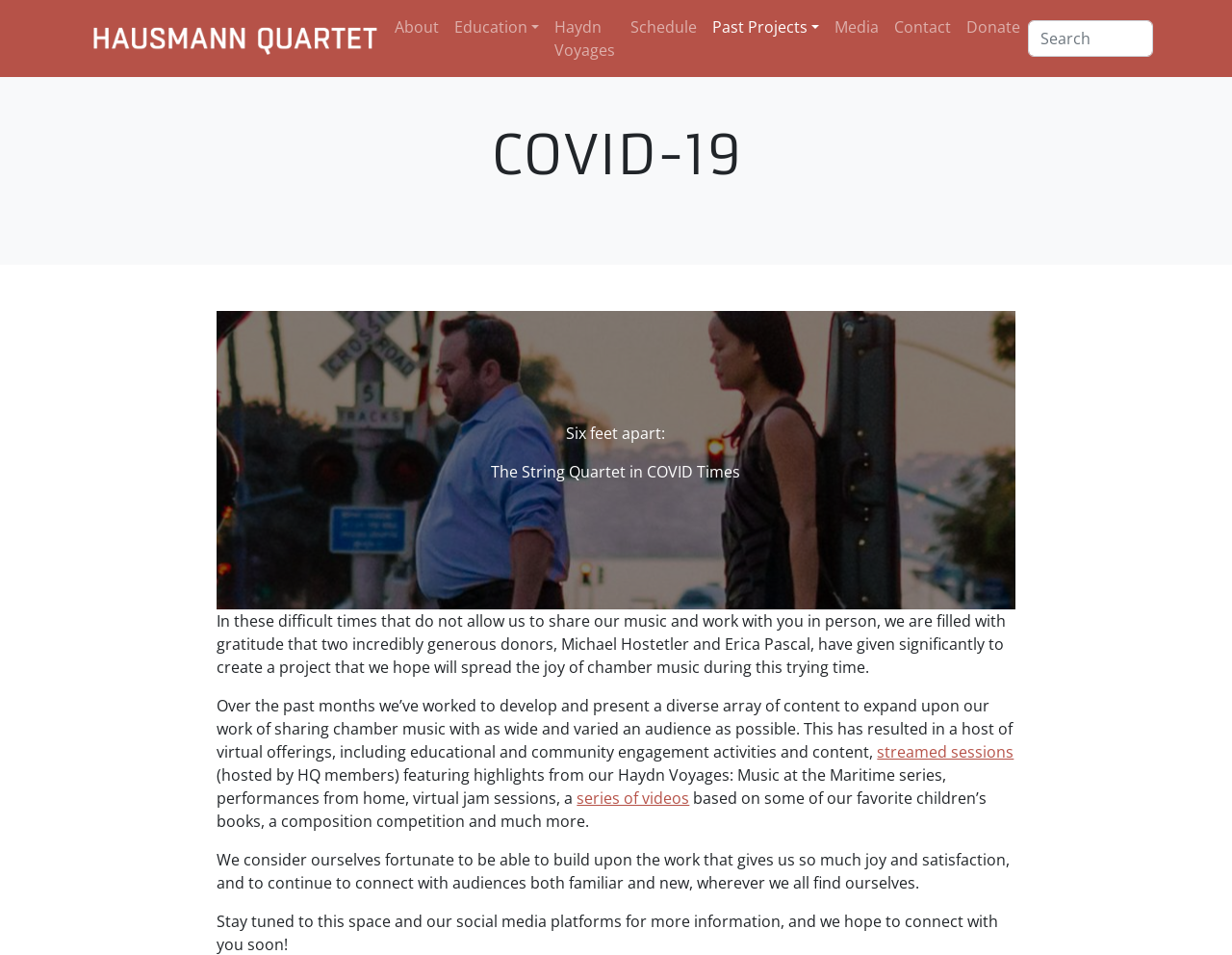Using details from the image, please answer the following question comprehensively:
Who are the generous donors mentioned on the webpage?

The webpage expresses gratitude to two generous donors, Michael Hostetler and Erica Pascal, who have given significantly to support the Hausmann Quartet's project to spread the joy of chamber music during the COVID-19 pandemic.